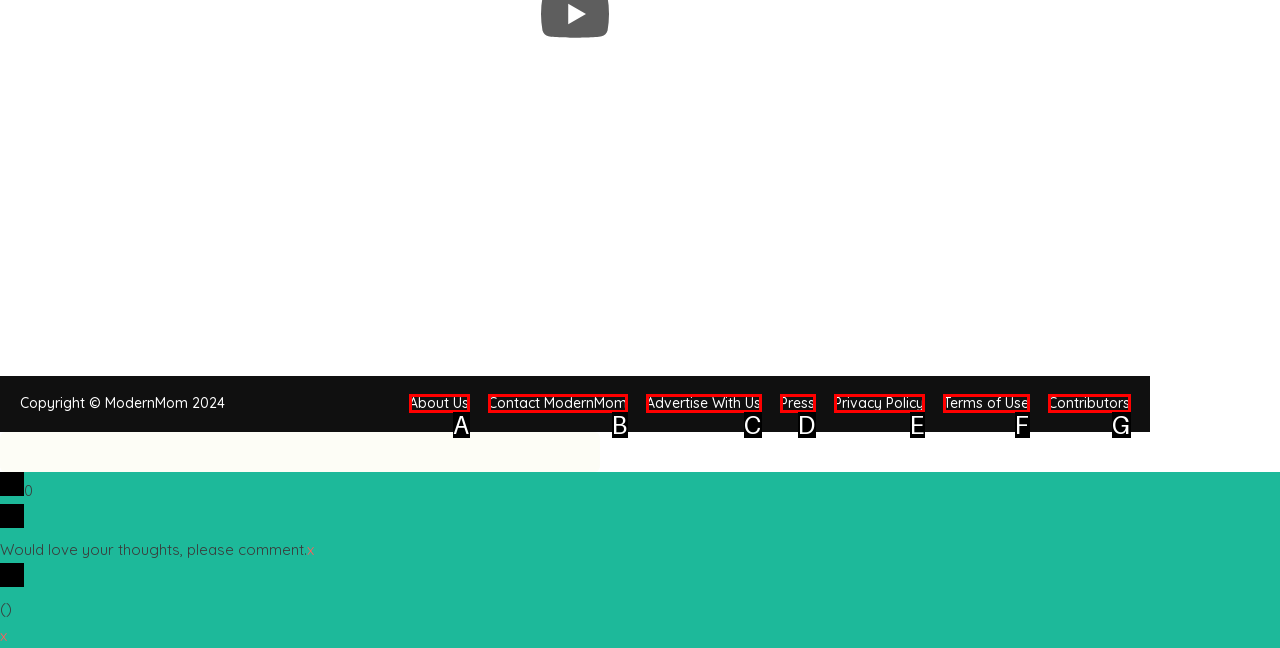Tell me the letter of the option that corresponds to the description: Terms of Use
Answer using the letter from the given choices directly.

F